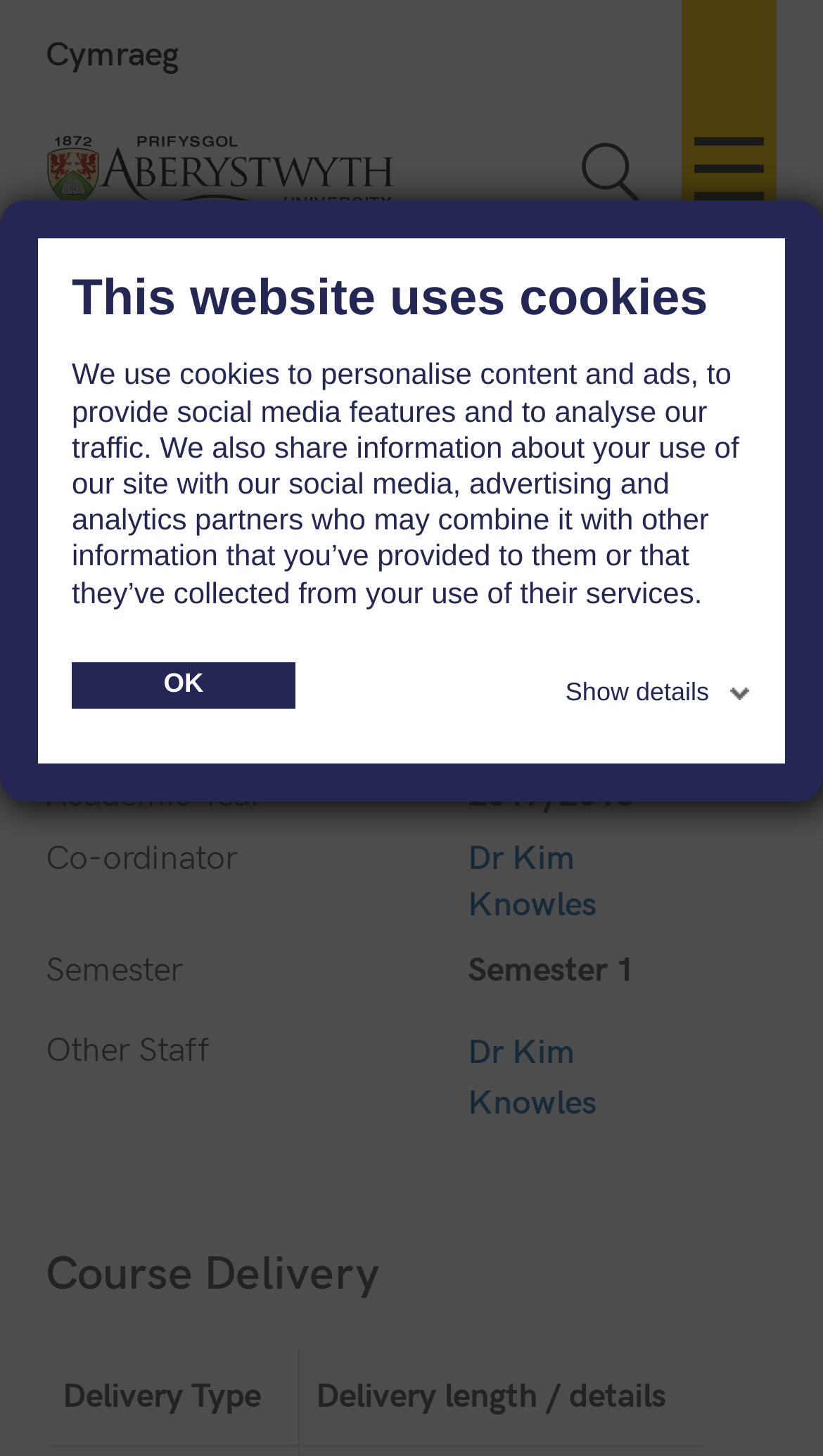Please determine the bounding box coordinates of the area that needs to be clicked to complete this task: 'Click Aberystwyth University'. The coordinates must be four float numbers between 0 and 1, formatted as [left, top, right, bottom].

[0.056, 0.093, 0.484, 0.143]